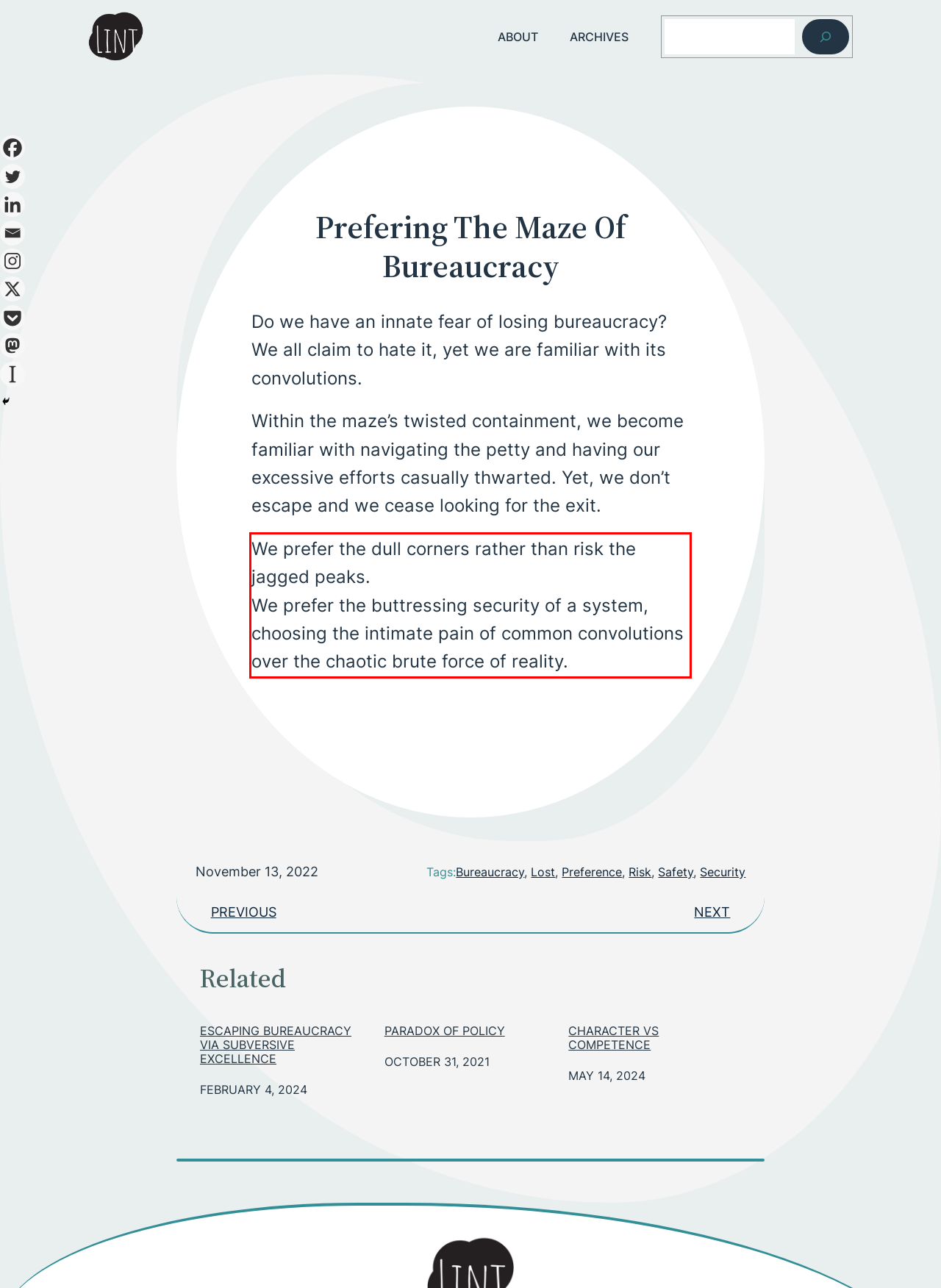Given a screenshot of a webpage with a red bounding box, please identify and retrieve the text inside the red rectangle.

We prefer the dull corners rather than risk the jagged peaks. We prefer the buttressing security of a system, choosing the intimate pain of common convolutions over the chaotic brute force of reality.